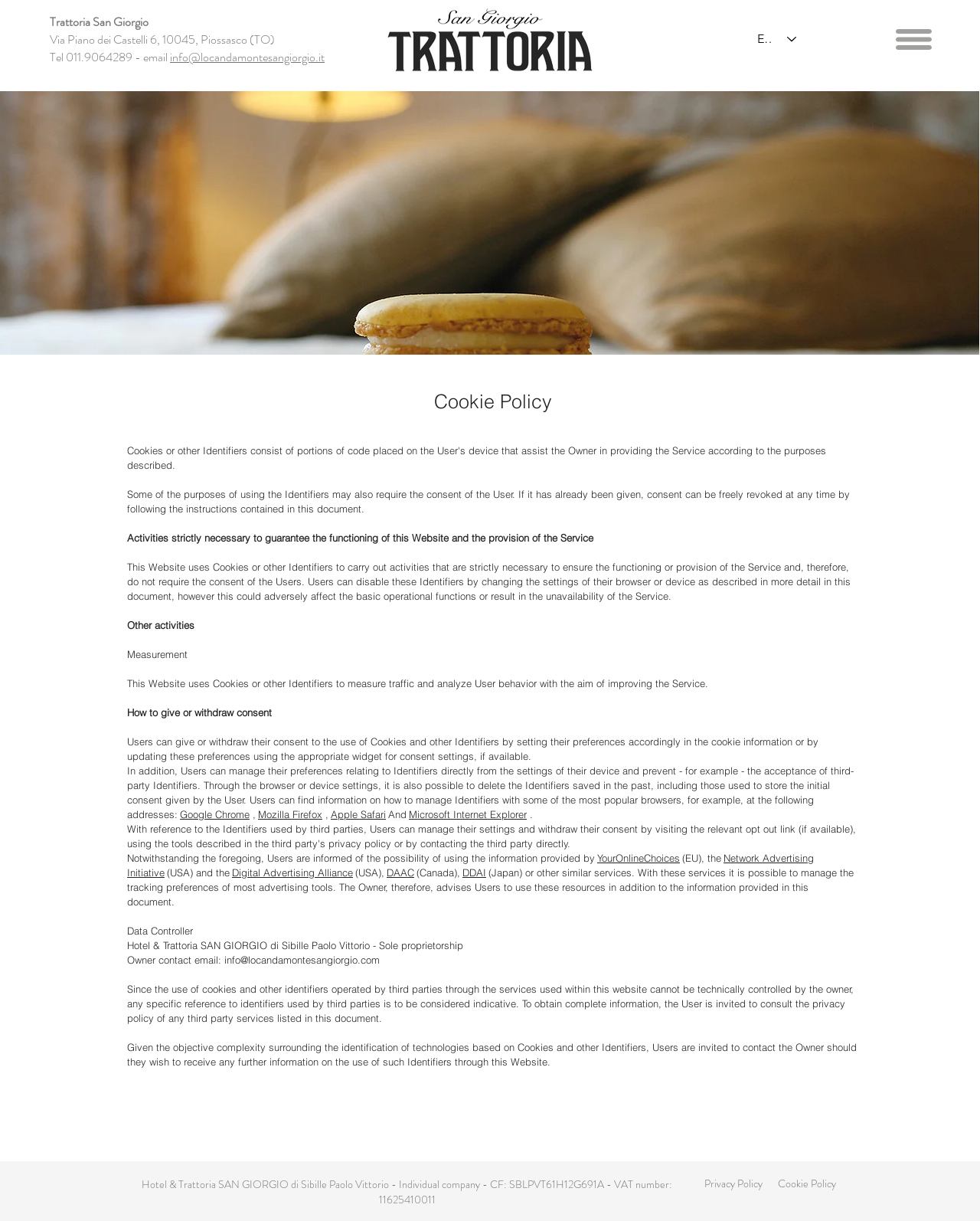Identify the bounding box coordinates for the element that needs to be clicked to fulfill this instruction: "Get more information on Google Chrome". Provide the coordinates in the format of four float numbers between 0 and 1: [left, top, right, bottom].

[0.184, 0.662, 0.255, 0.672]